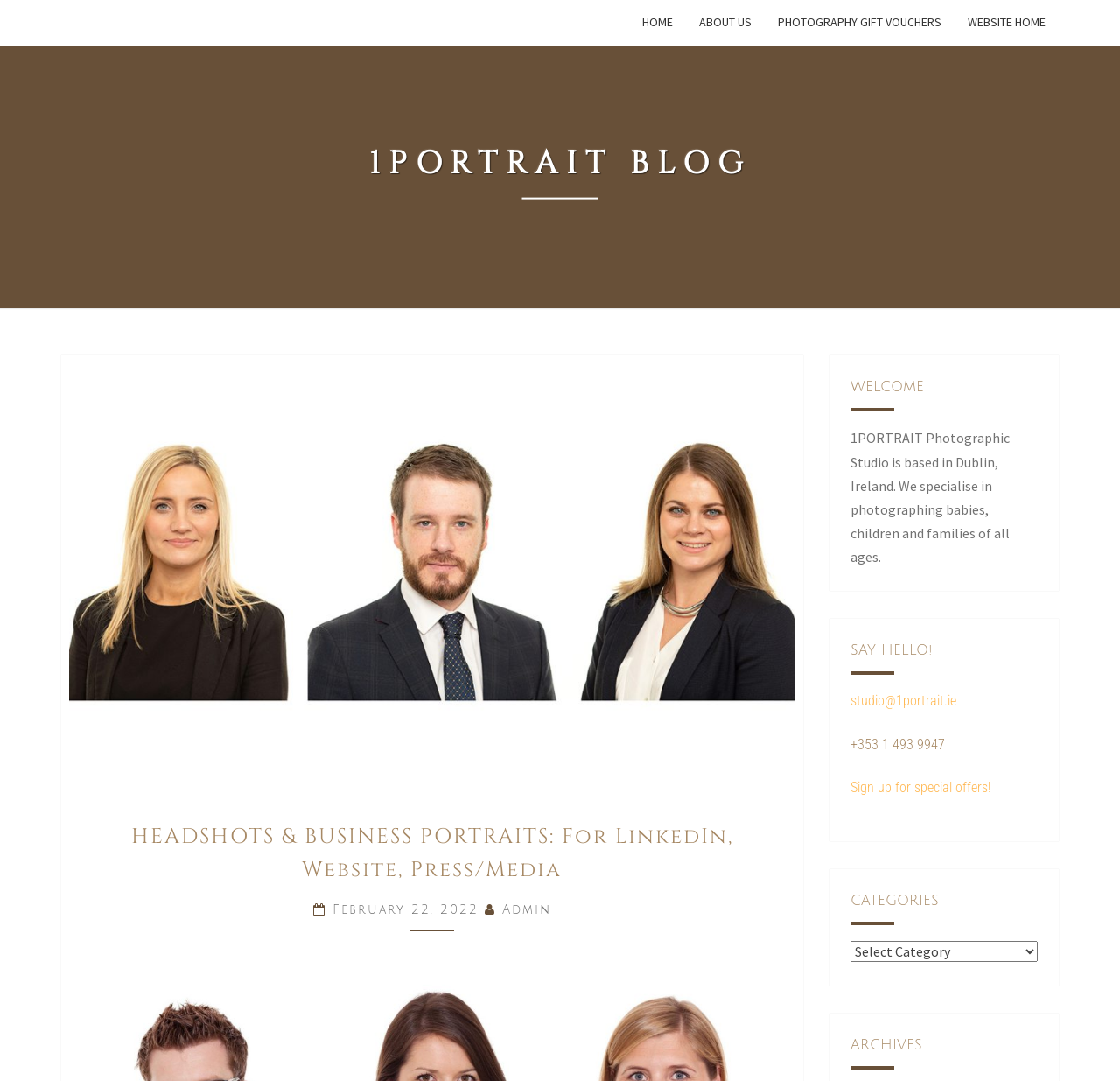What is the phone number of the studio?
Please provide a detailed answer to the question.

I found the answer by looking at the static text '+353 1 493 9947' which is located below the 'SAY HELLO!' heading and next to the email address 'studio@1portrait.ie', indicating that it is the phone number of the studio.